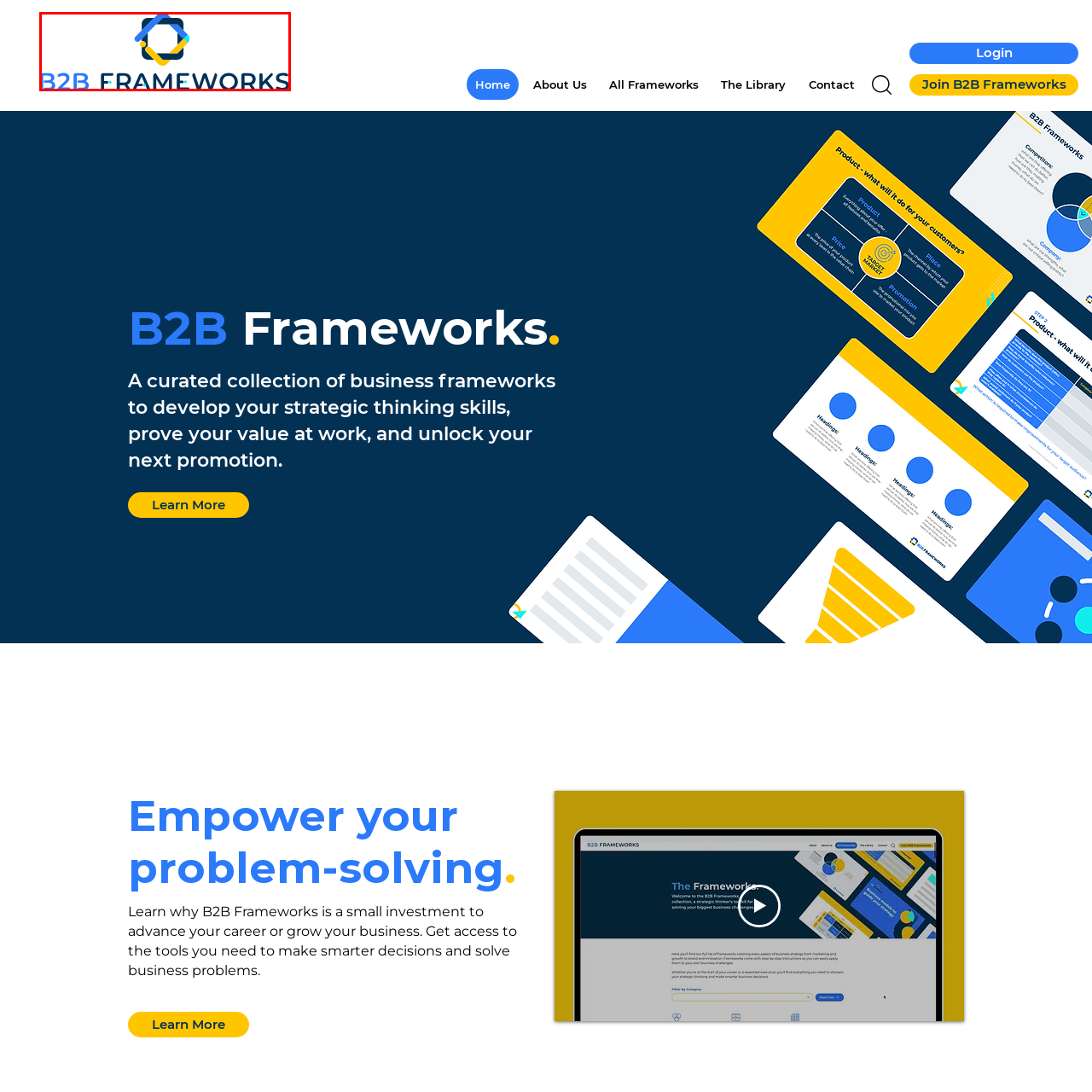Analyze the picture enclosed by the red bounding box and provide a single-word or phrase answer to this question:
What is the purpose of the B2B Frameworks platform?

Providing business frameworks and resources